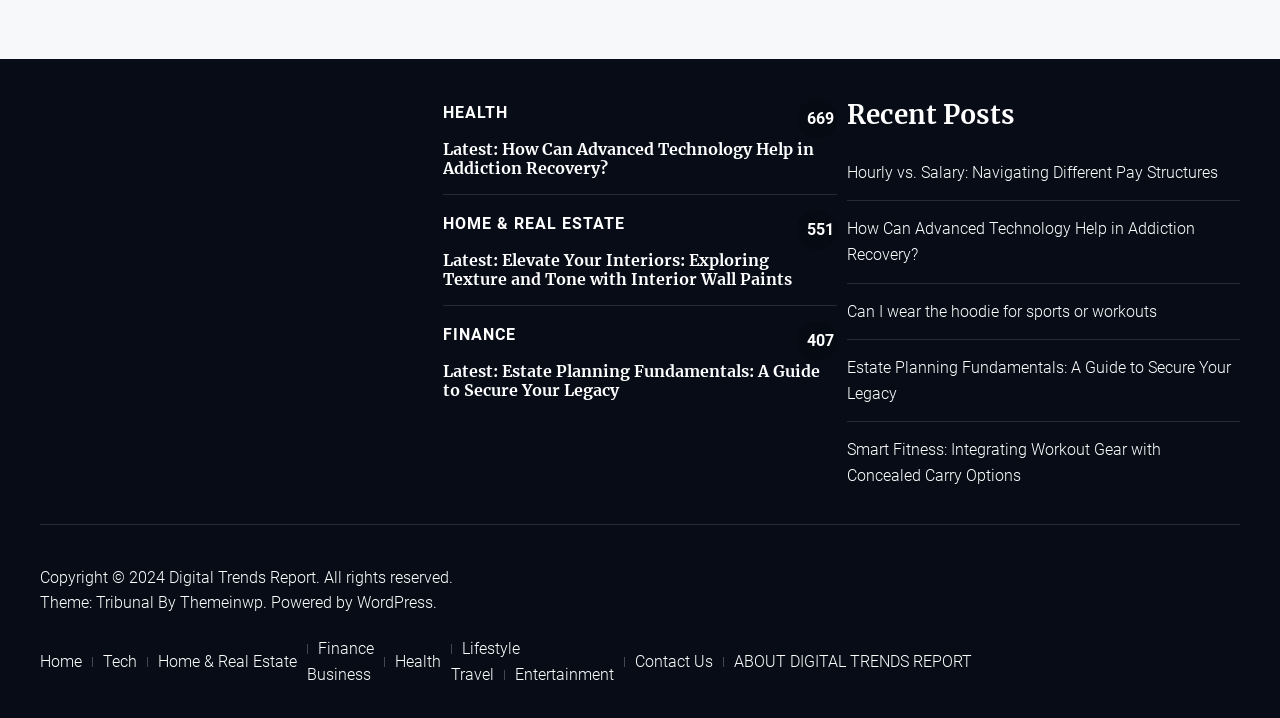Locate the bounding box of the UI element described in the following text: "Contact Us".

[0.488, 0.904, 0.565, 0.94]